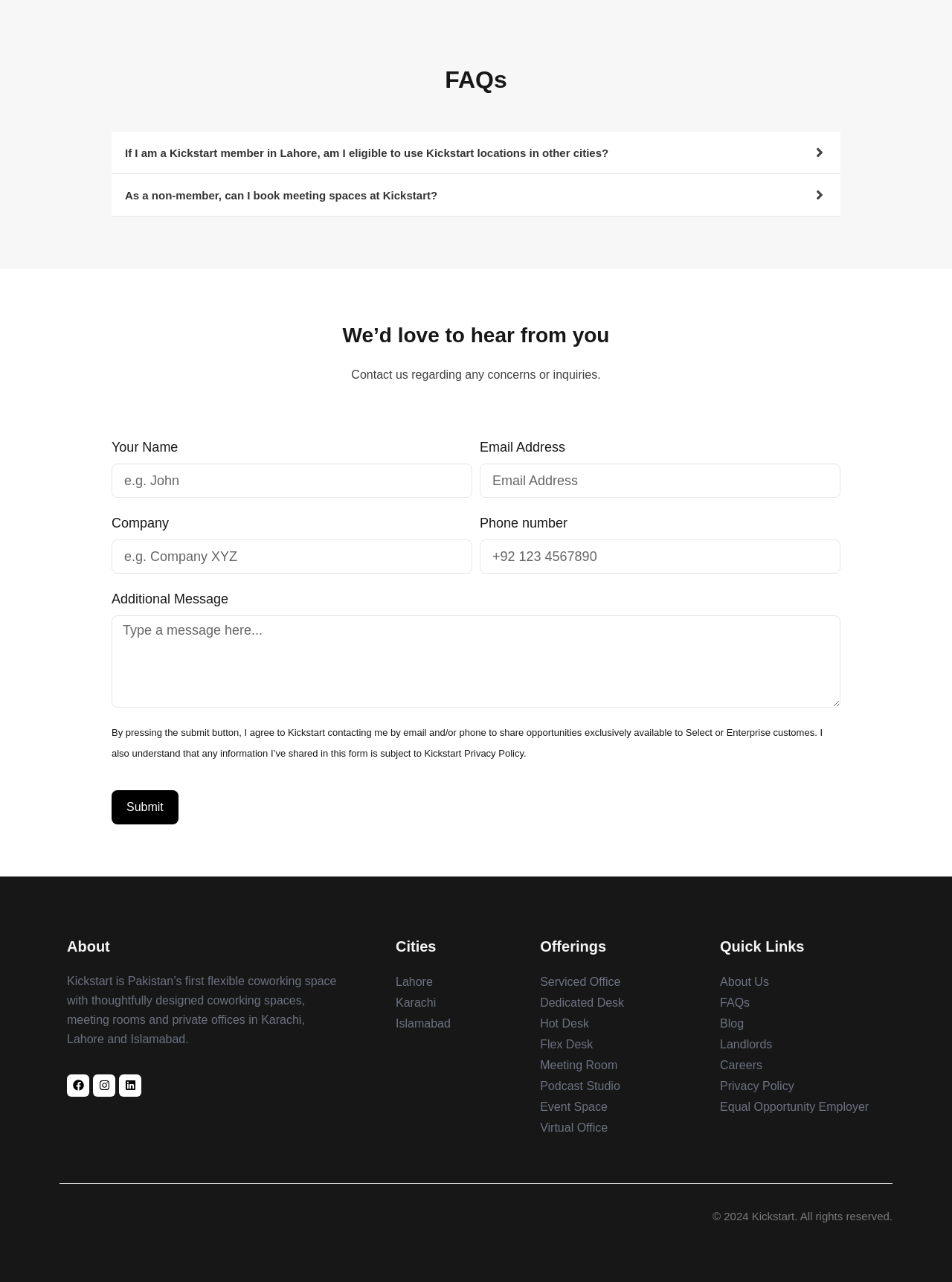What types of workspaces does Kickstart offer?
Could you answer the question with a detailed and thorough explanation?

The 'Offerings' section lists several links, including Serviced Office, Dedicated Desk, Hot Desk, Flex Desk, Meeting Room, Podcast Studio, Event Space, and Virtual Office, indicating that Kickstart offers a variety of workspaces and services.